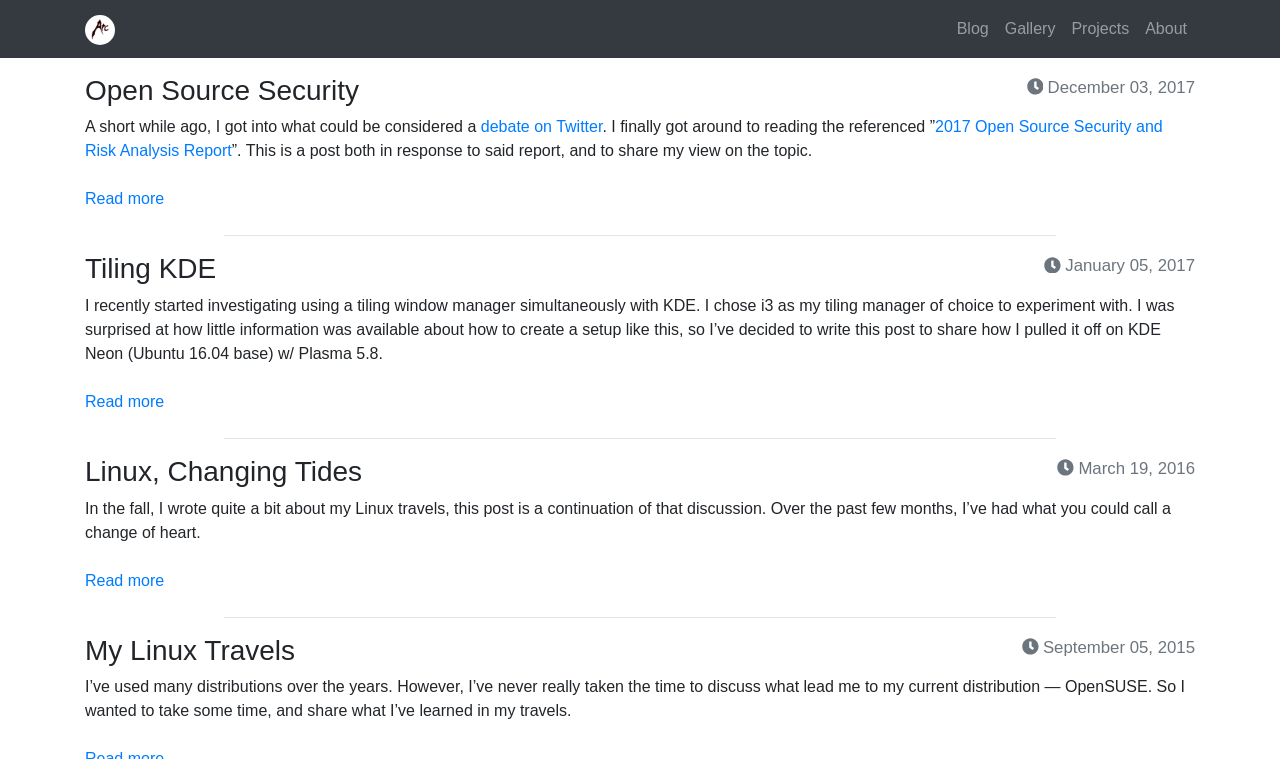Provide a single word or phrase answer to the question: 
How many 'Read more' links are on the webpage?

4